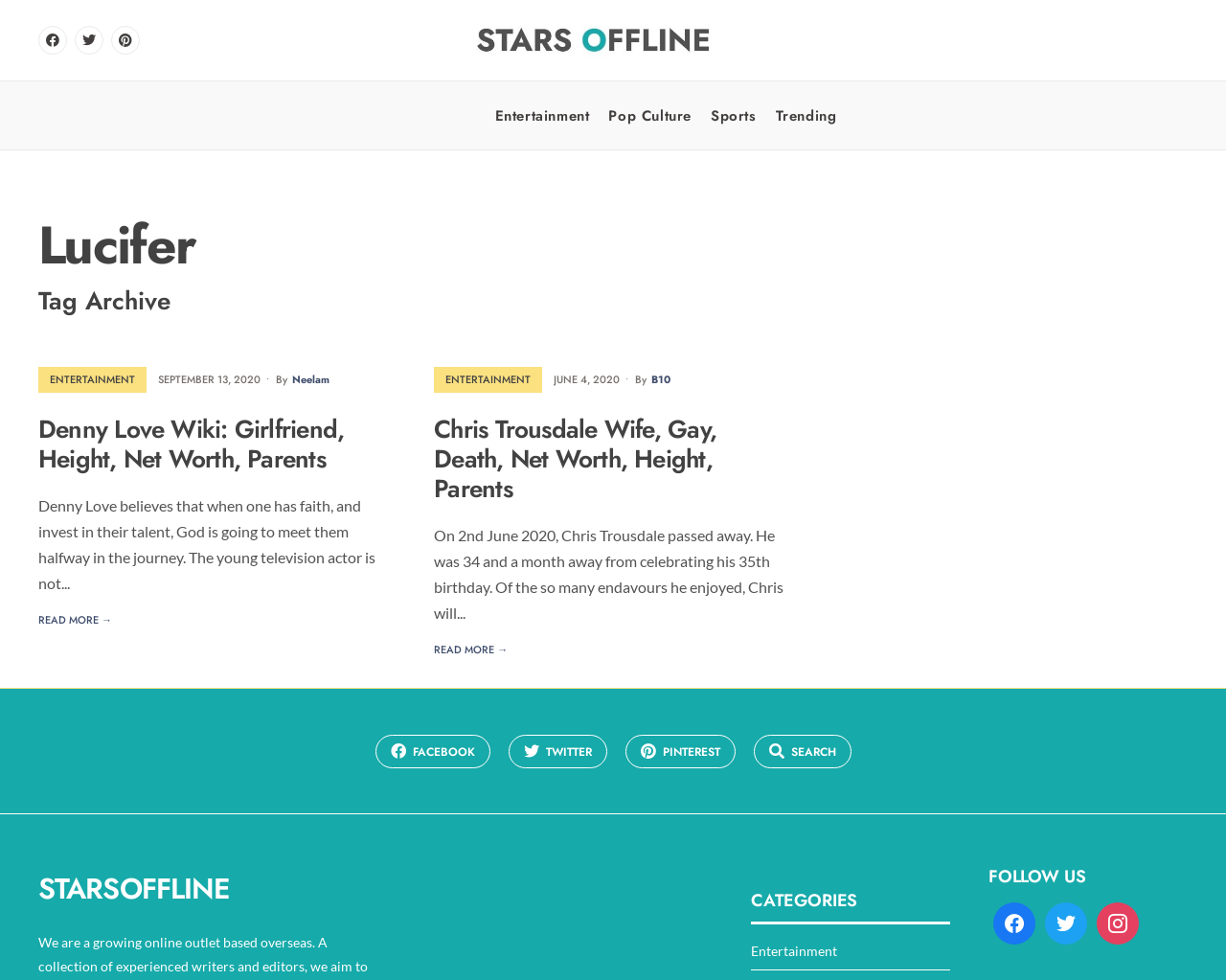Please identify the bounding box coordinates for the region that you need to click to follow this instruction: "Play the video".

None